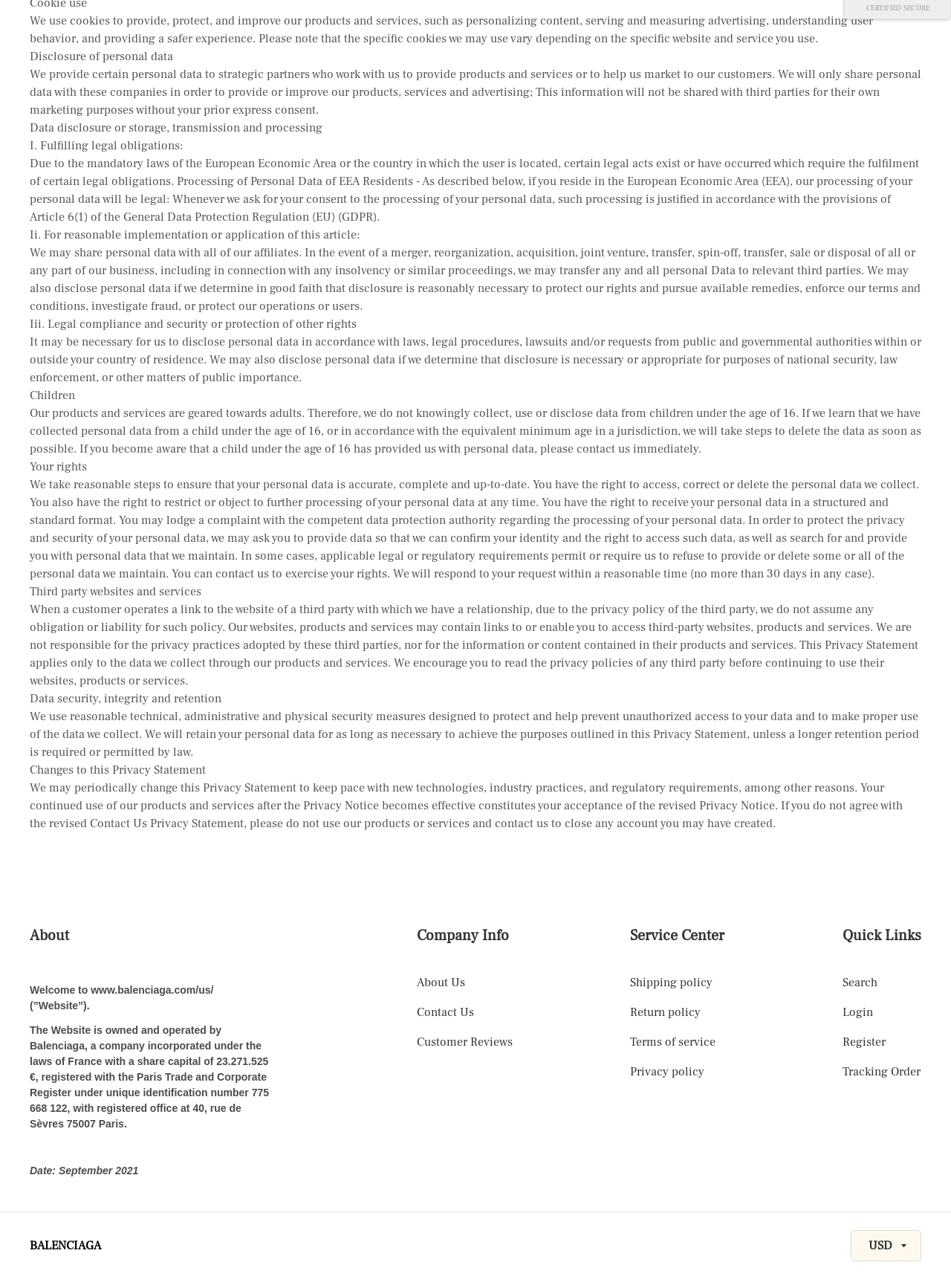Can you specify the bounding box coordinates for the region that should be clicked to fulfill this instruction: "Check 'Natural gas market prices'".

None